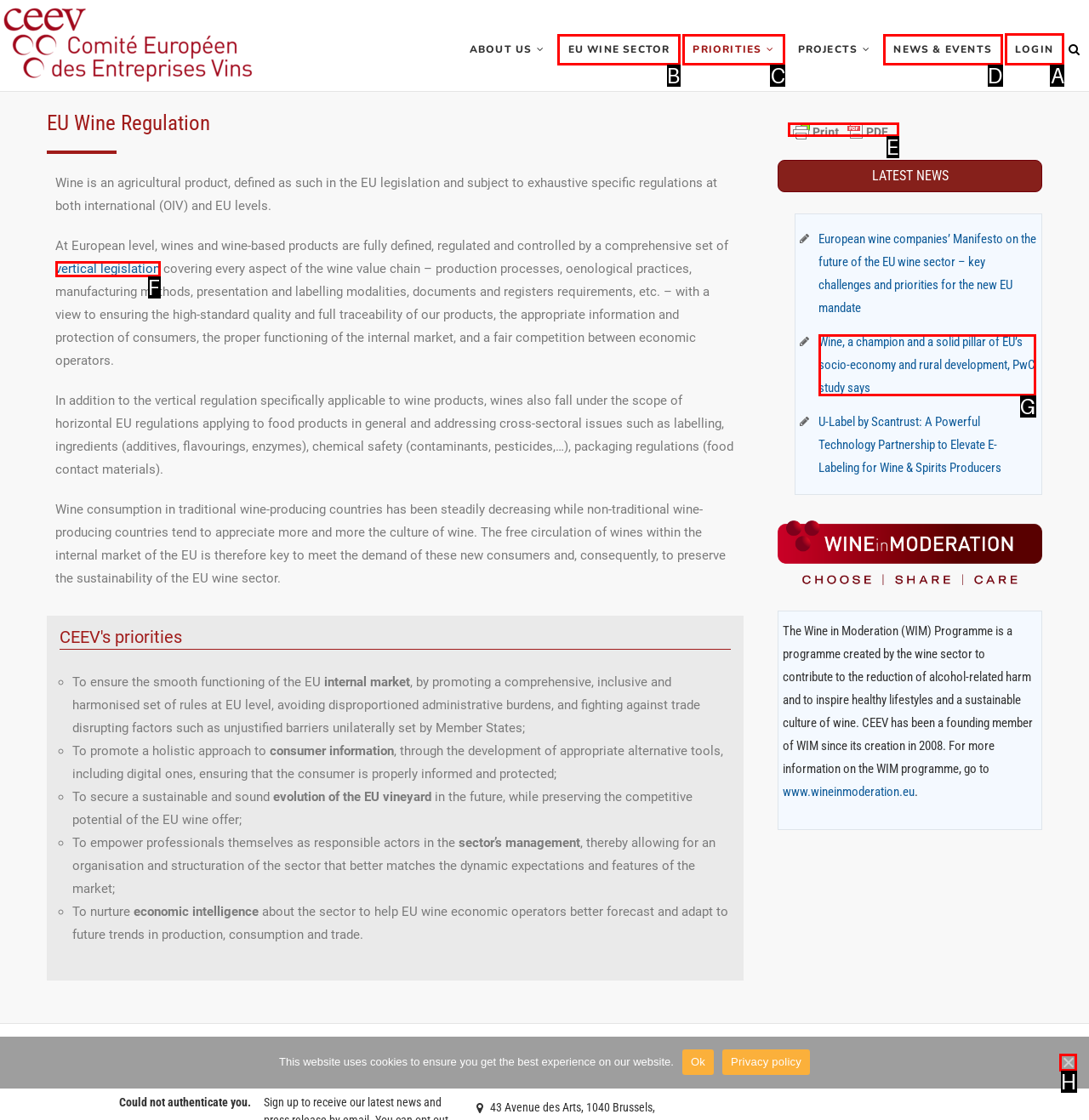Which UI element should you click on to achieve the following task: Click on the LOGIN button? Provide the letter of the correct option.

A